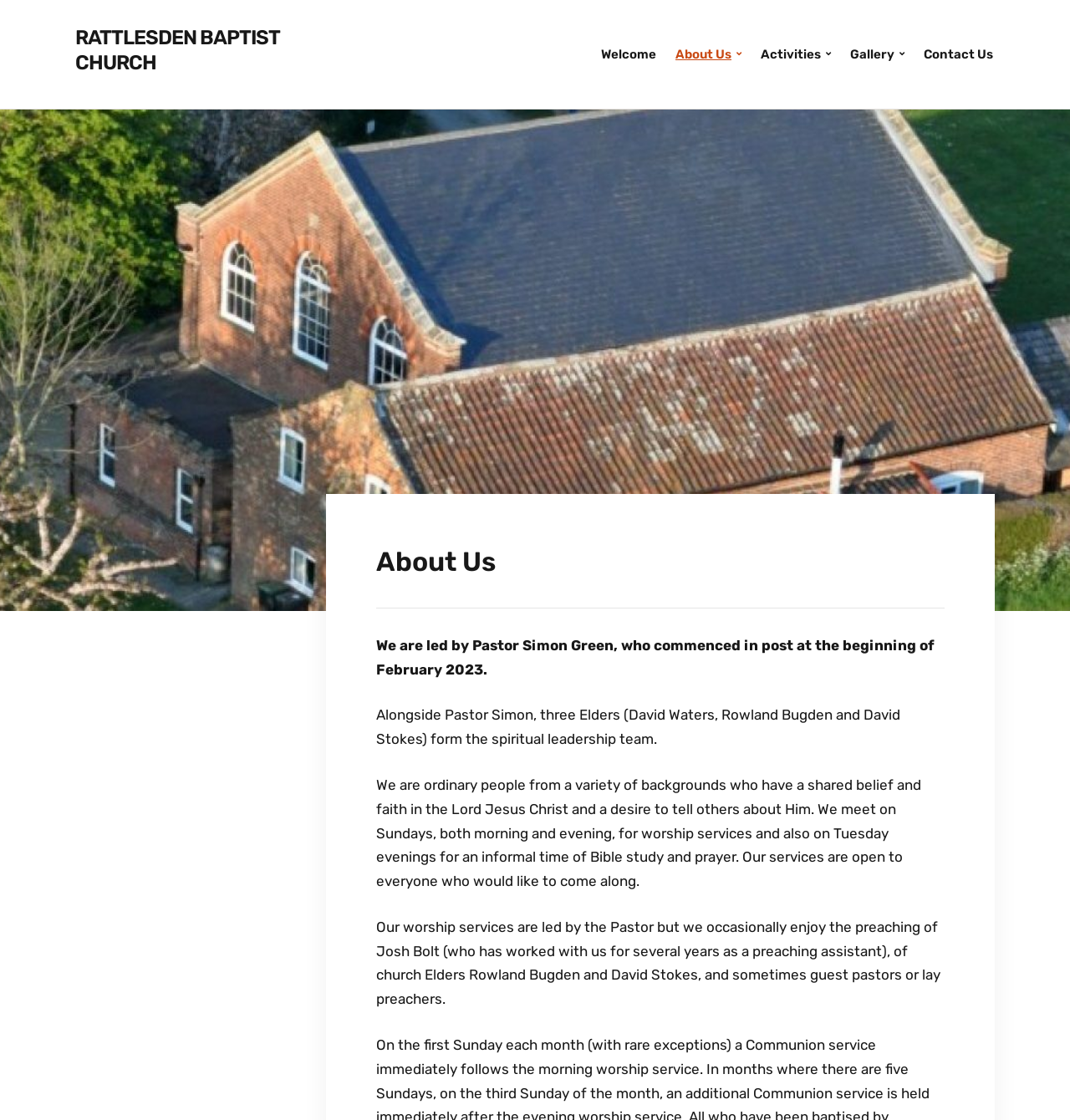Given the description of the UI element: "Contact Us", predict the bounding box coordinates in the form of [left, top, right, bottom], with each value being a float between 0 and 1.

[0.862, 0.033, 0.93, 0.064]